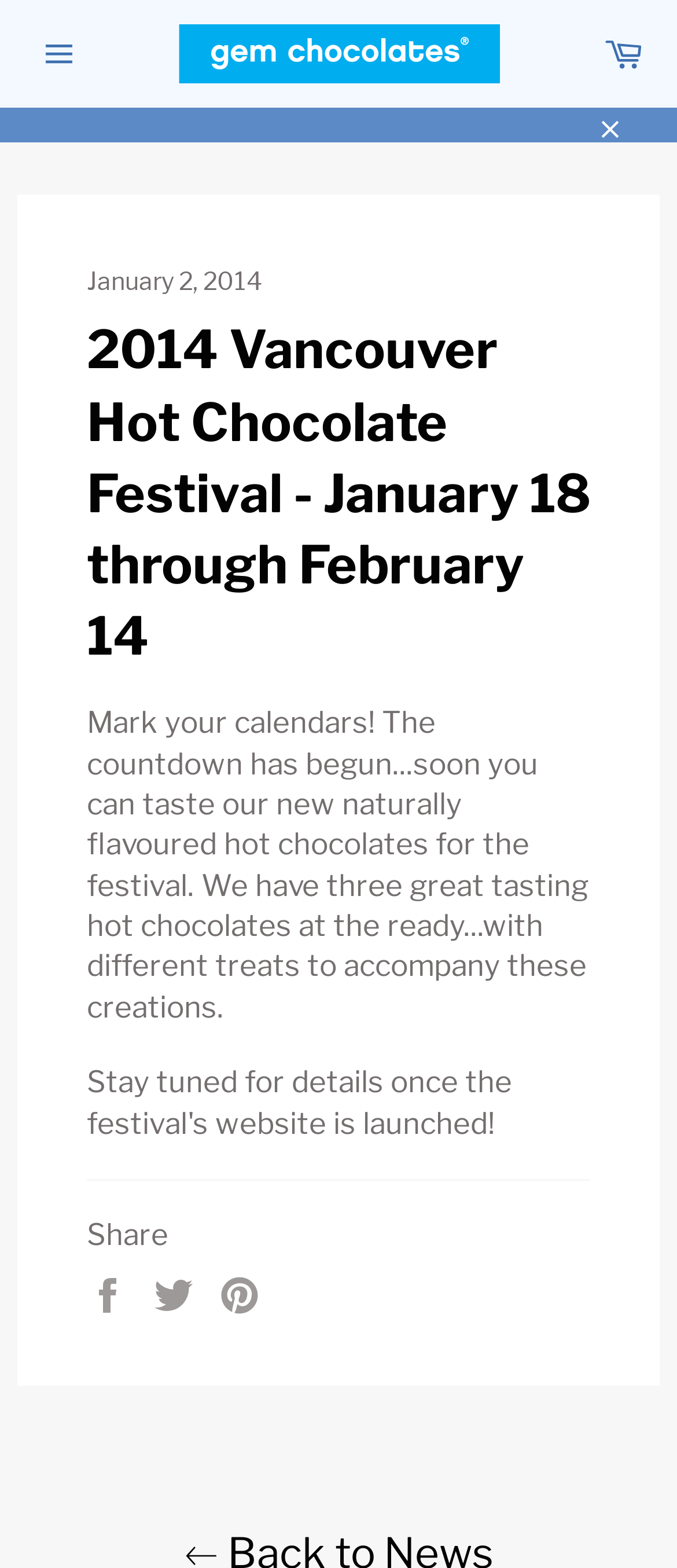Please locate the bounding box coordinates of the element's region that needs to be clicked to follow the instruction: "View cart". The bounding box coordinates should be provided as four float numbers between 0 and 1, i.e., [left, top, right, bottom].

[0.867, 0.011, 0.974, 0.058]